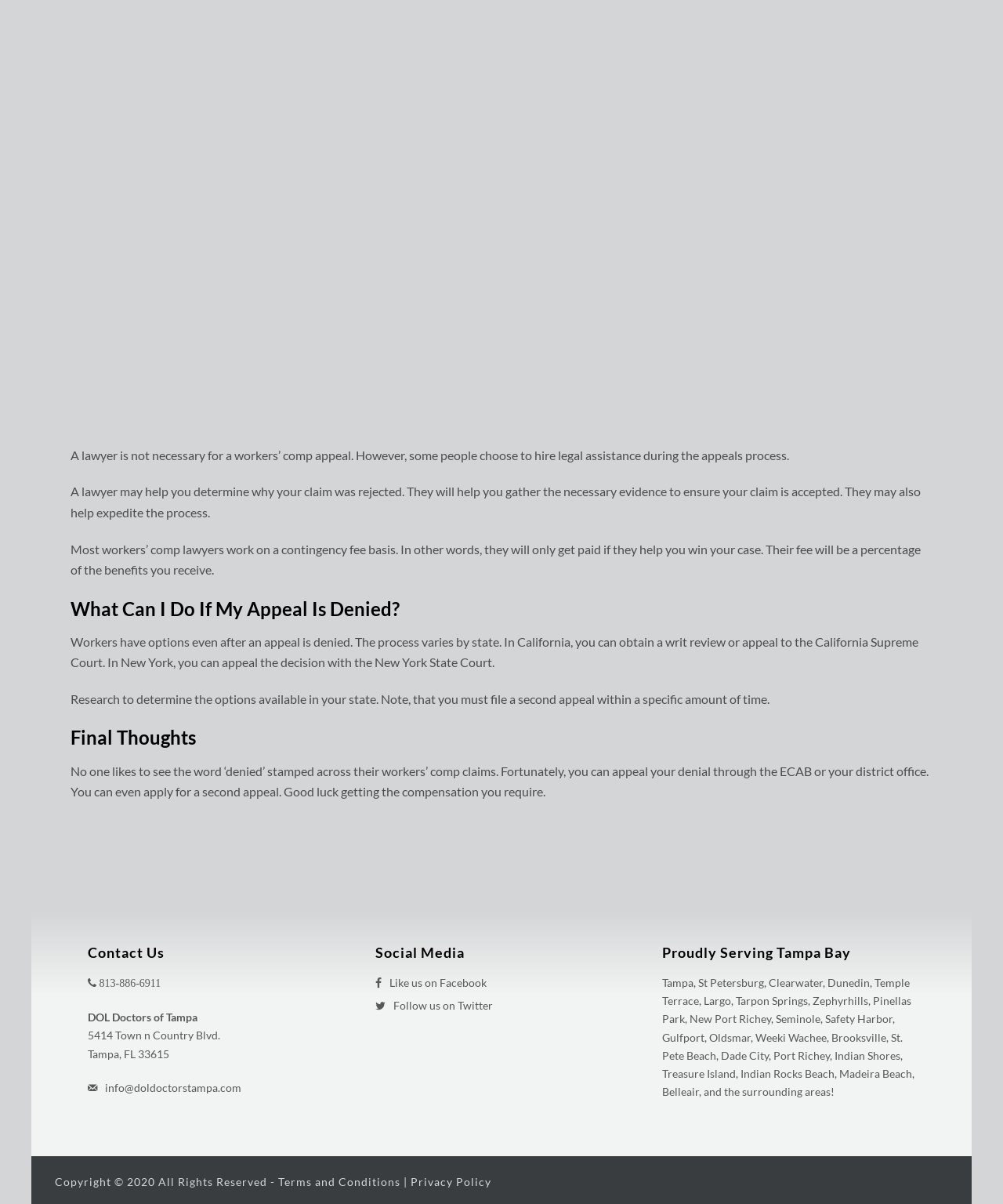Identify the bounding box coordinates for the UI element described as: "Privacy Policy".

[0.409, 0.976, 0.49, 0.987]